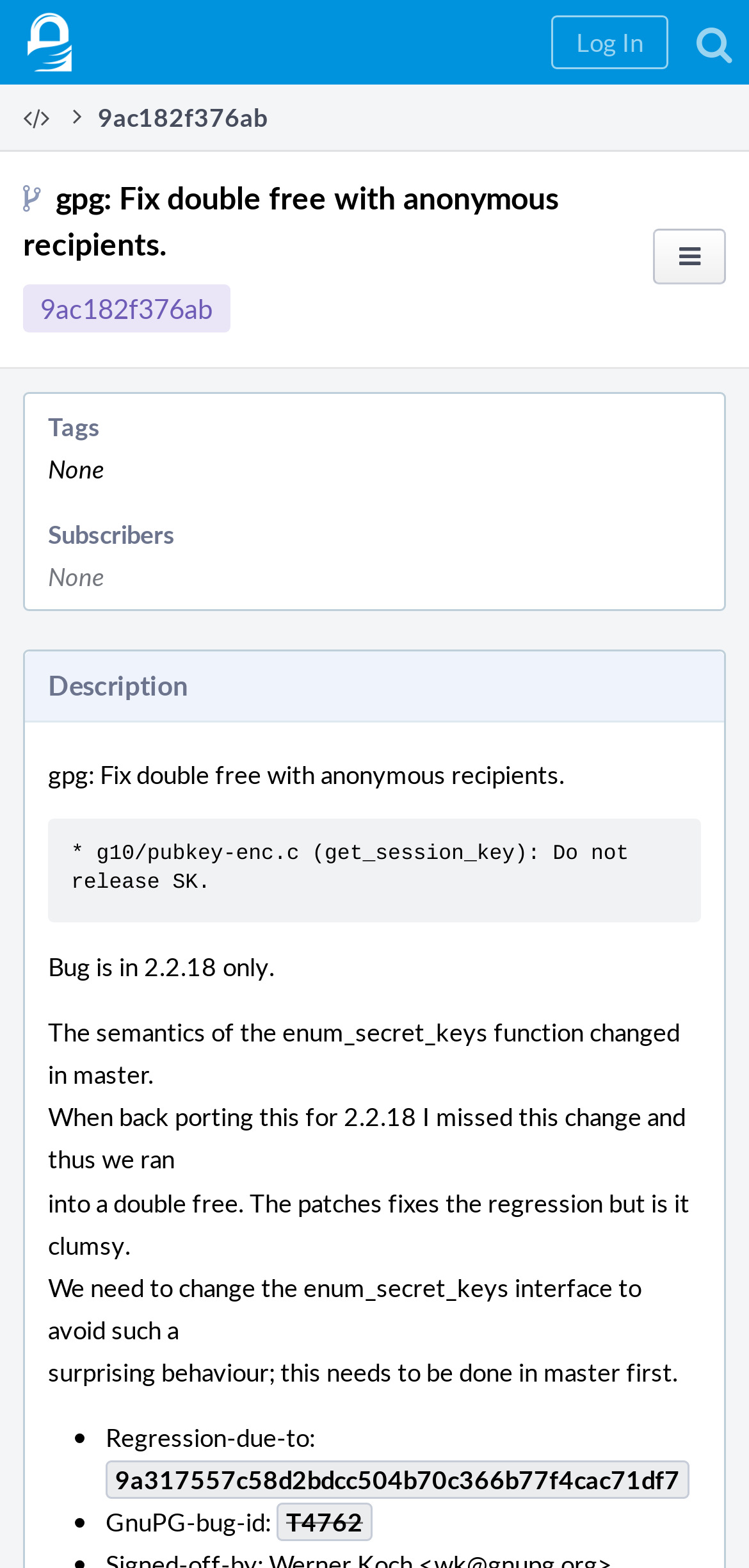Determine the bounding box coordinates of the clickable region to carry out the instruction: "Click the 'Log In' button".

[0.736, 0.01, 0.892, 0.044]